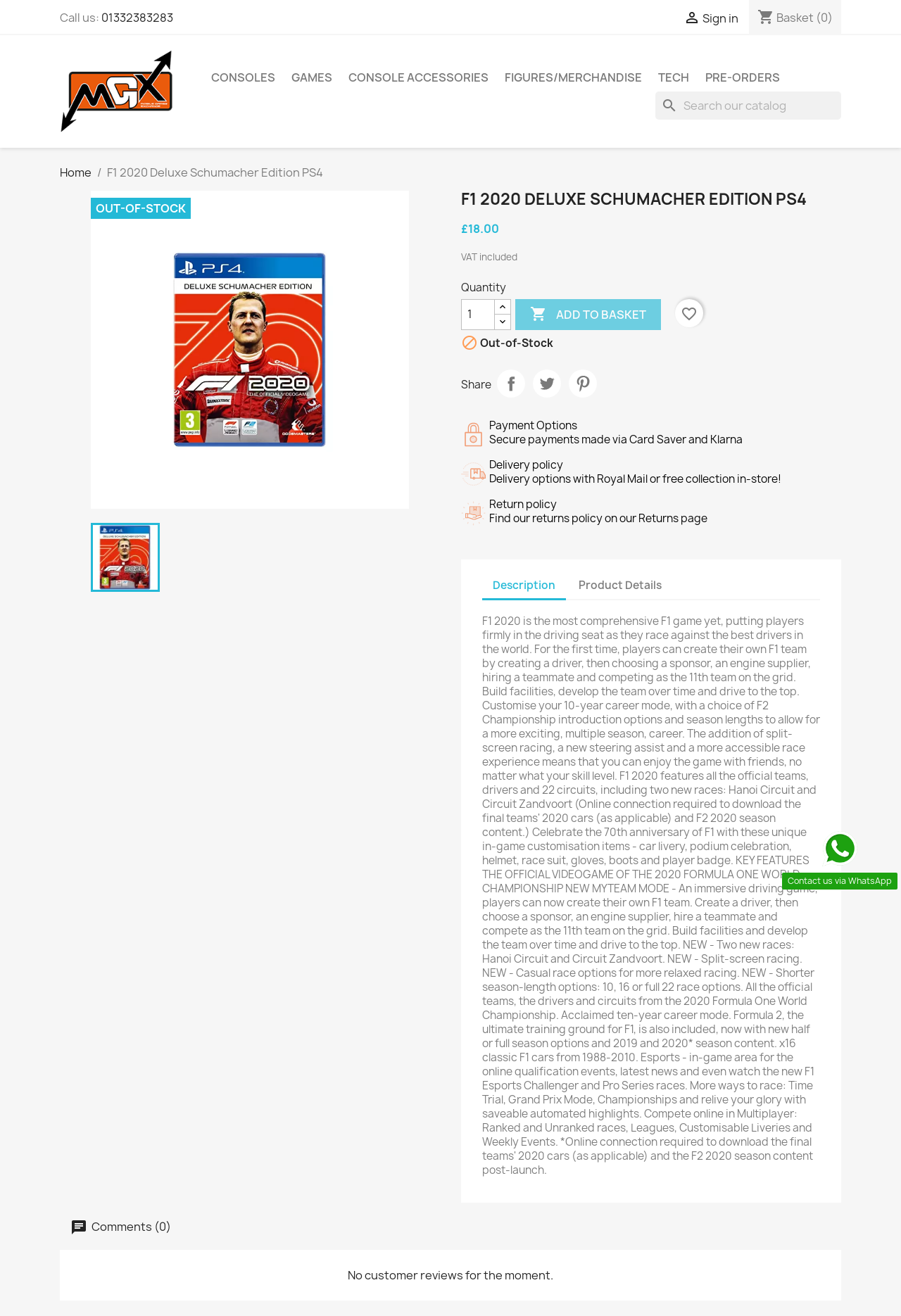Determine the bounding box coordinates of the clickable element necessary to fulfill the instruction: "Call the toll-free number". Provide the coordinates as four float numbers within the 0 to 1 range, i.e., [left, top, right, bottom].

None